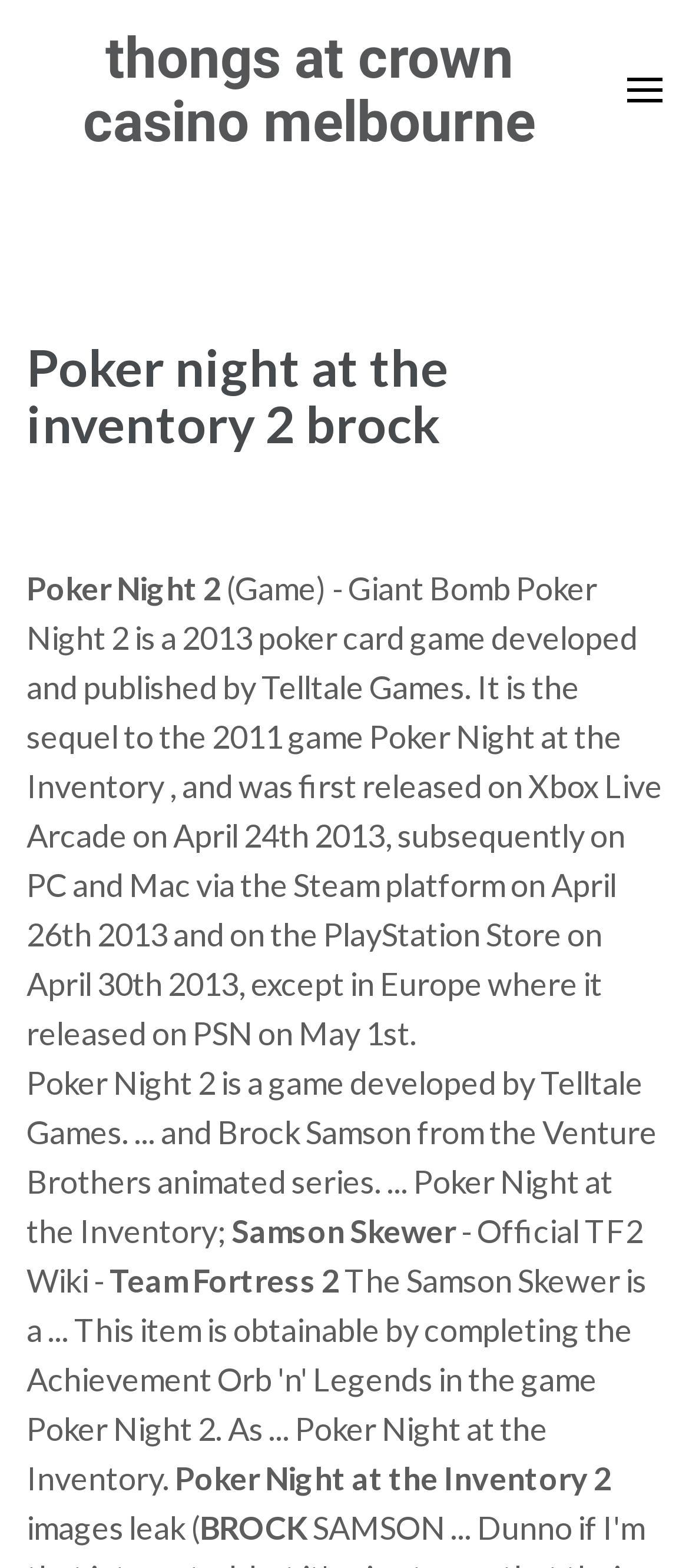What is the platform where the game was first released?
Provide a fully detailed and comprehensive answer to the question.

The platform where the game was first released can be found in the static text element that mentions 'It is the sequel to the 2011 game Poker Night at the Inventory, and was first released on Xbox Live Arcade on April 24th 2013'.